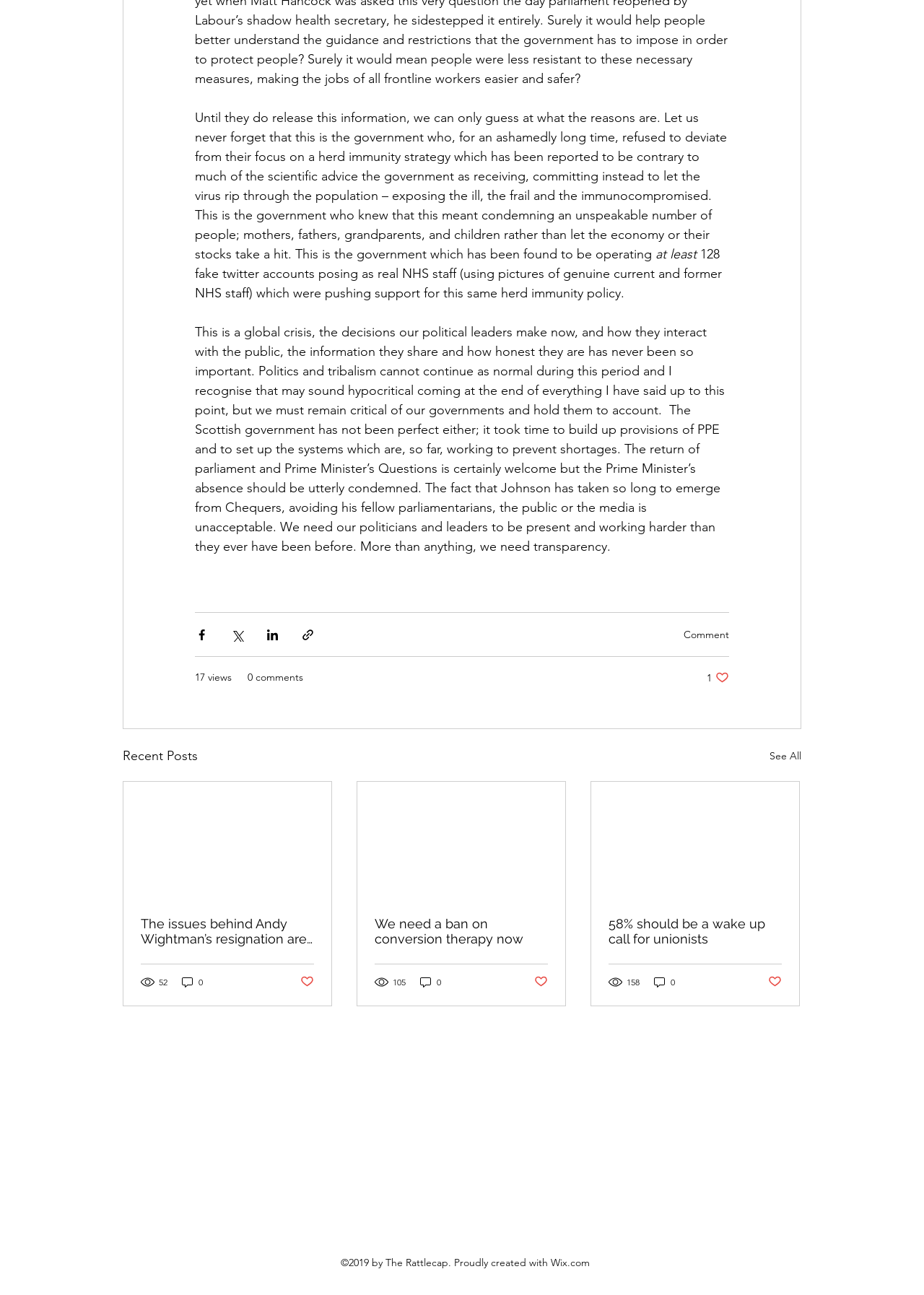Identify the bounding box coordinates of the area that should be clicked in order to complete the given instruction: "Read more about activities to promote youth participation in the European Parliament elections". The bounding box coordinates should be four float numbers between 0 and 1, i.e., [left, top, right, bottom].

None